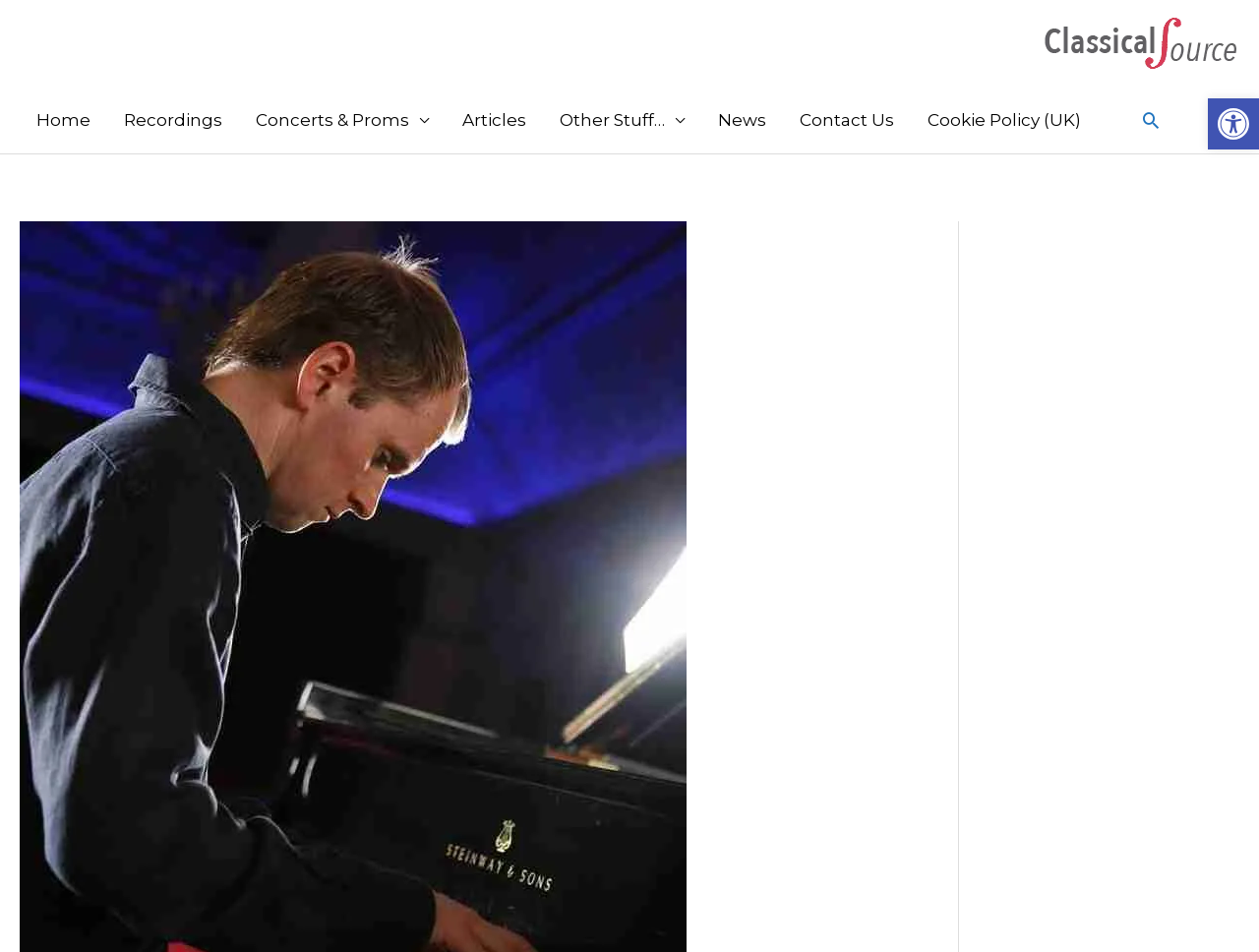Please use the details from the image to answer the following question comprehensively:
How many navigation links are there?

I counted the number of link elements under the navigation element with the description 'Site Navigation', which are 'Home', 'Recordings', 'Concerts & Proms', 'Articles', 'Other Stuff…', 'News', 'Contact Us', 'Cookie Policy (UK)', and 'Search icon link'.